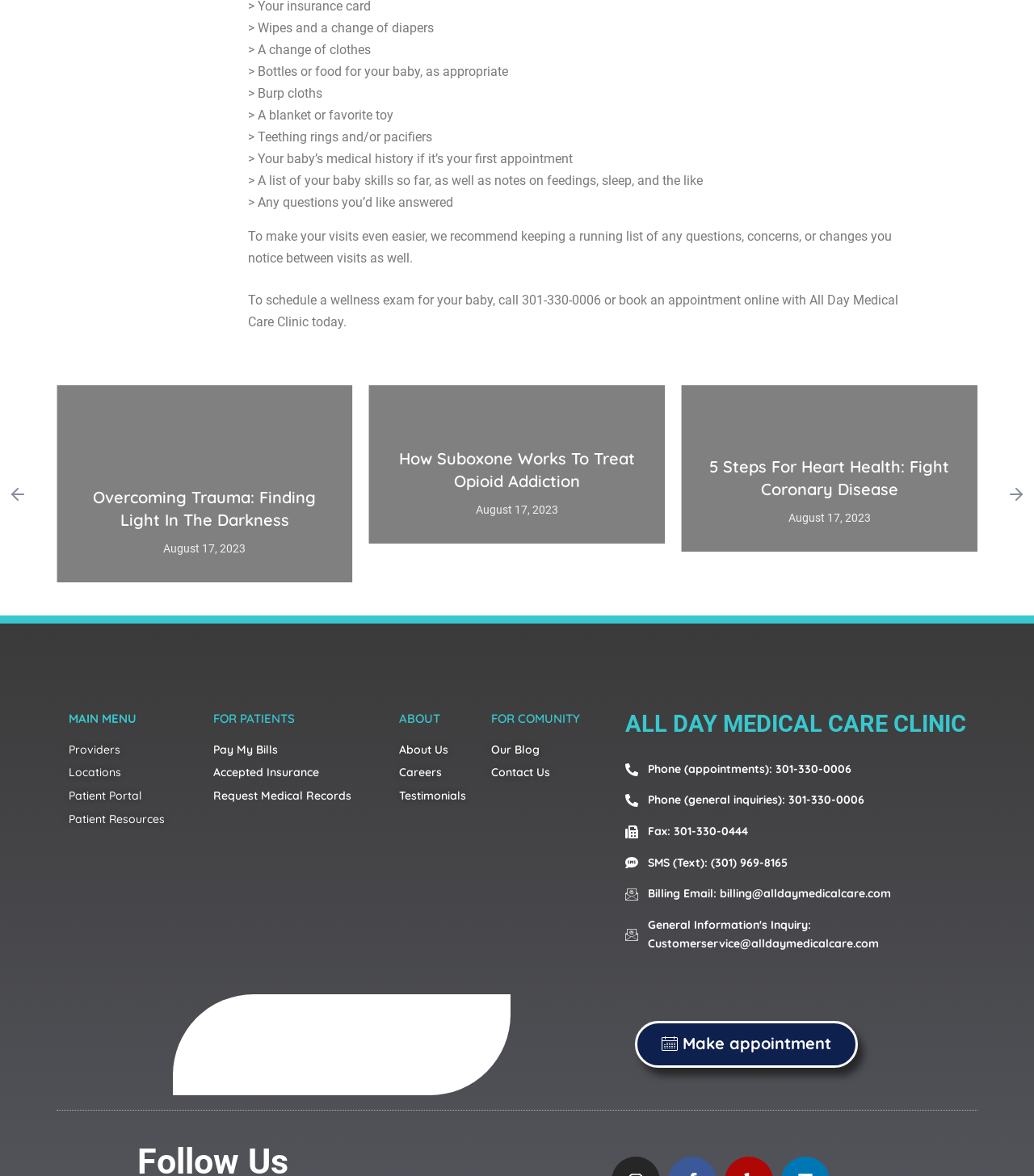What is the date of the article about Secondary Trauma?
Using the screenshot, give a one-word or short phrase answer.

August 17, 2023